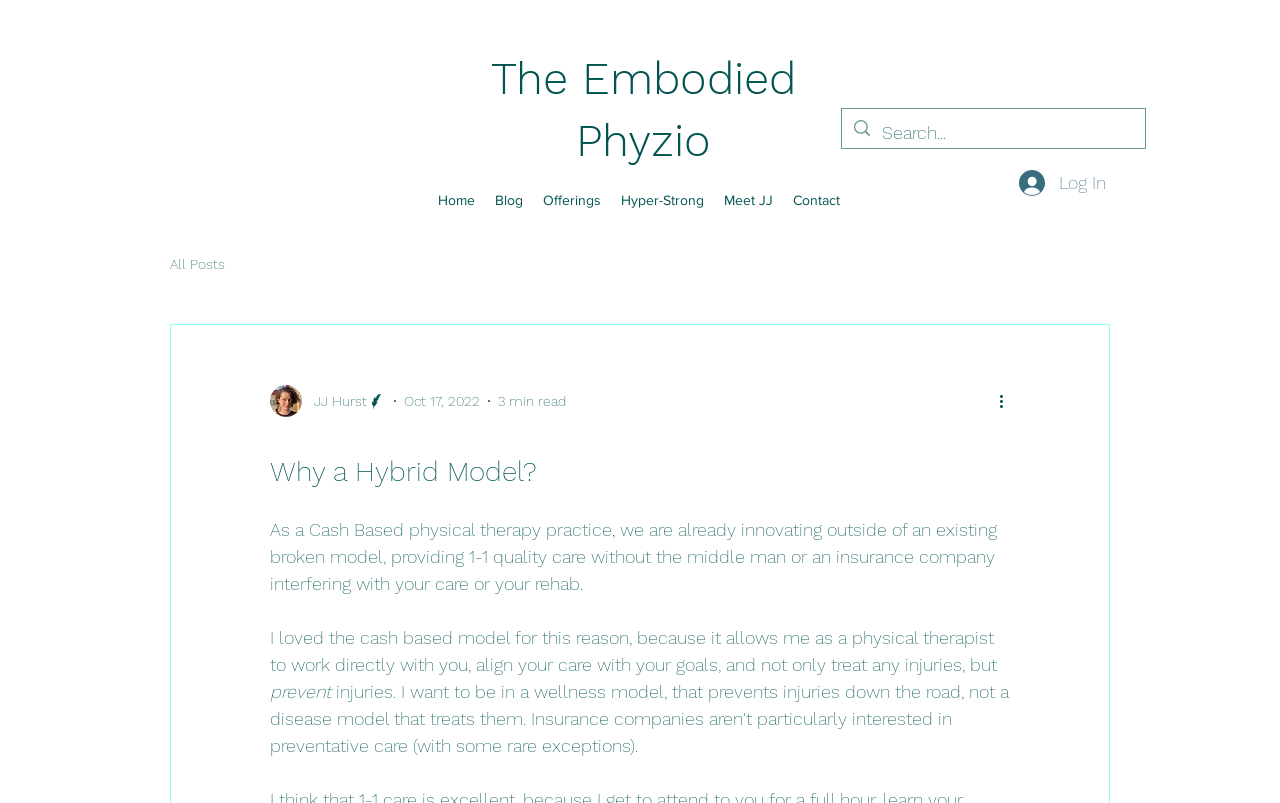Predict the bounding box of the UI element based on the description: "All Posts". The coordinates should be four float numbers between 0 and 1, formatted as [left, top, right, bottom].

[0.133, 0.319, 0.176, 0.339]